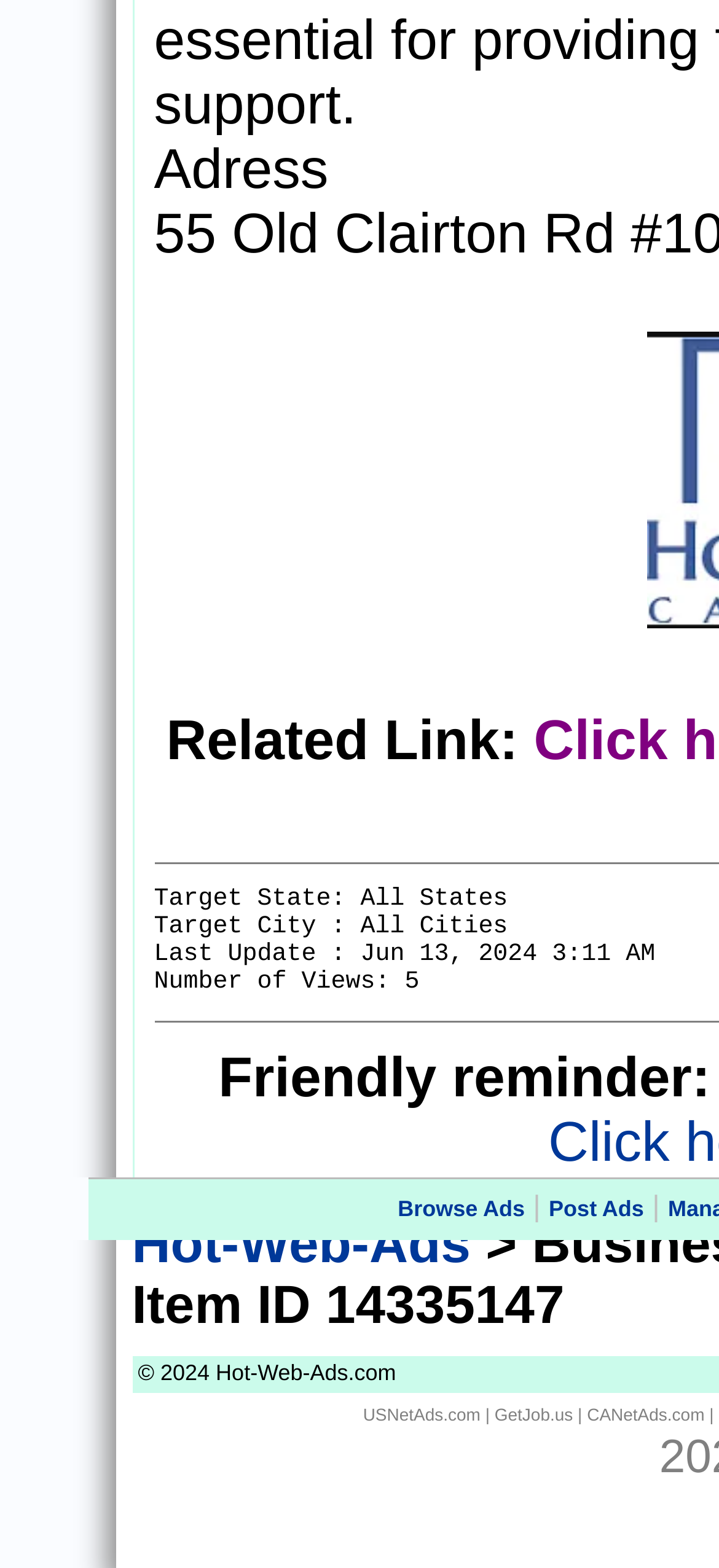How many views are there?
Kindly give a detailed and elaborate answer to the question.

The number of views can be found by looking at the StaticText element with the text 'Number of Views: 5'.